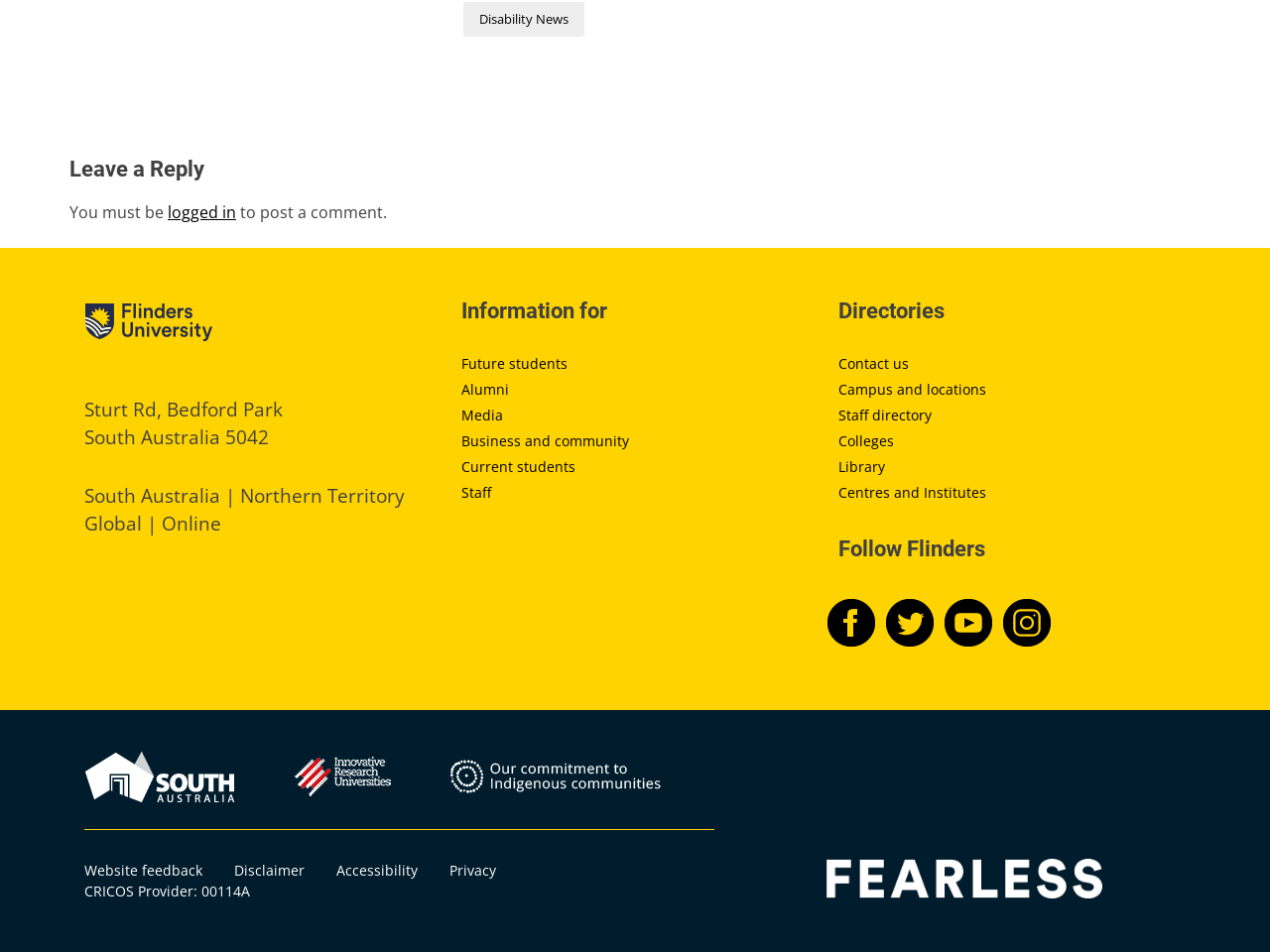Could you find the bounding box coordinates of the clickable area to complete this instruction: "Click on the 'Disability News' link"?

[0.365, 0.002, 0.46, 0.039]